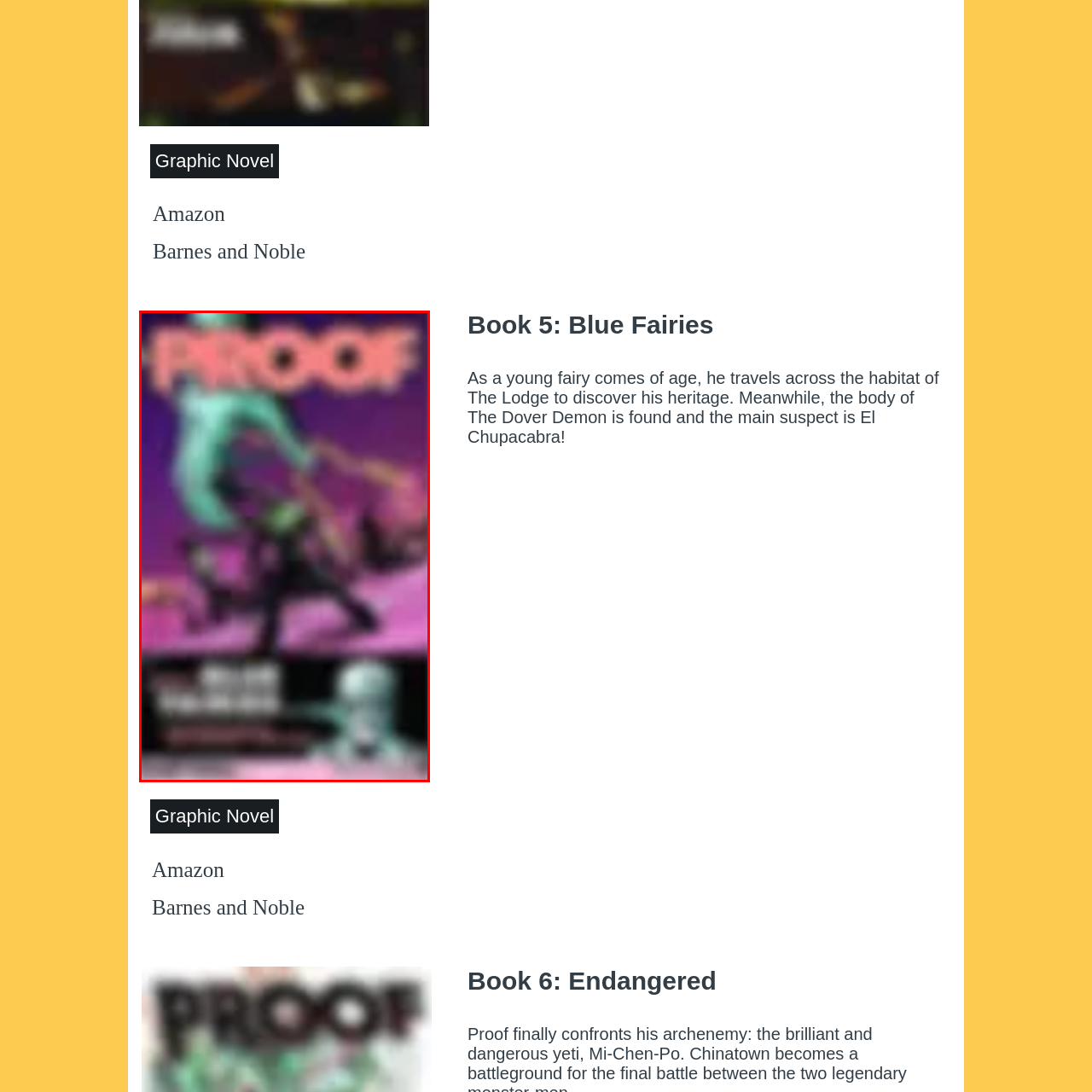What mythical creatures are referenced in the artwork?
Pay attention to the image within the red bounding box and answer using just one word or a concise phrase.

El Chupacabra and the Dover Demon